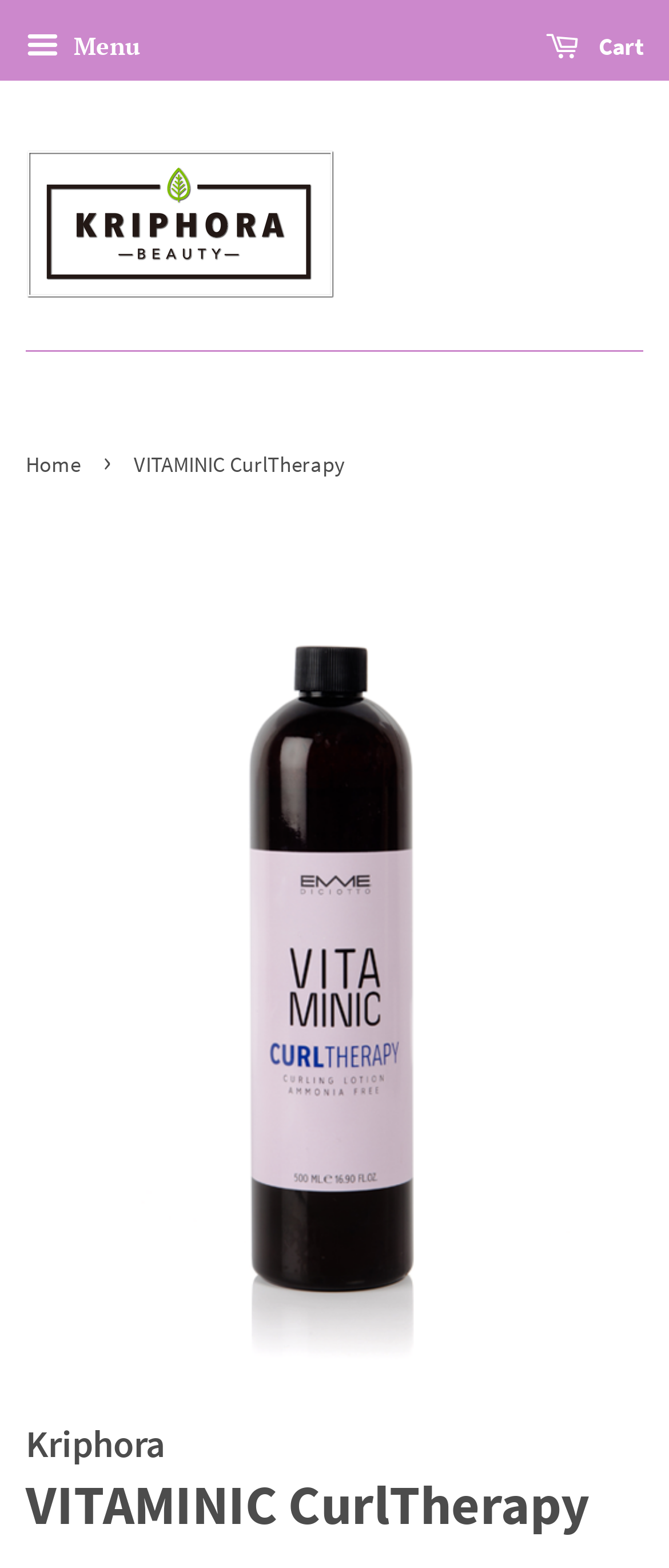What is the purpose of the 'Menu' button?
Using the image, give a concise answer in the form of a single word or short phrase.

To open mobile navigation